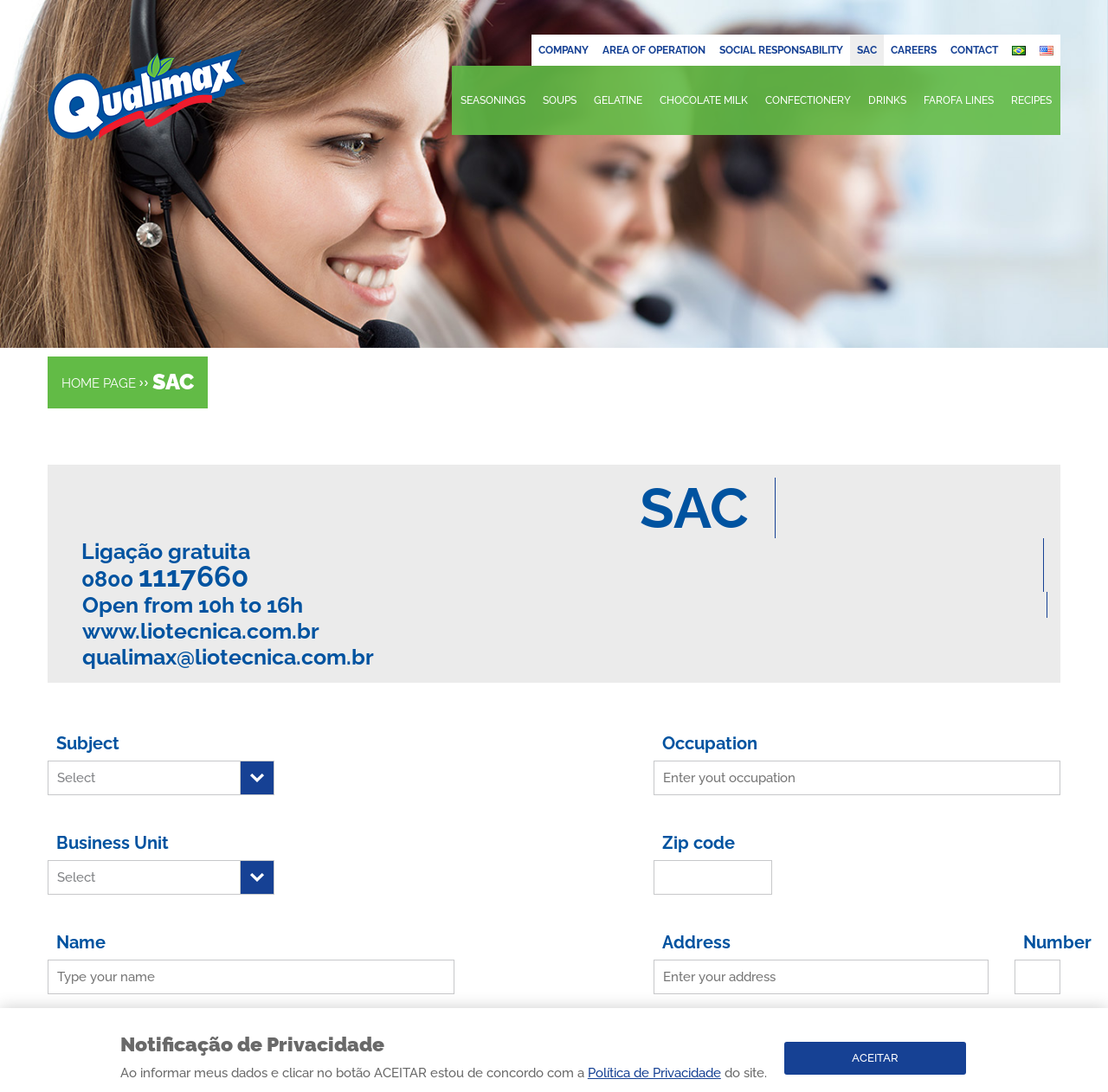What is the language of the webpage?
Offer a detailed and full explanation in response to the question.

The language of the webpage is Portuguese, as it has links to switch to English, and the text on the webpage is in Portuguese.